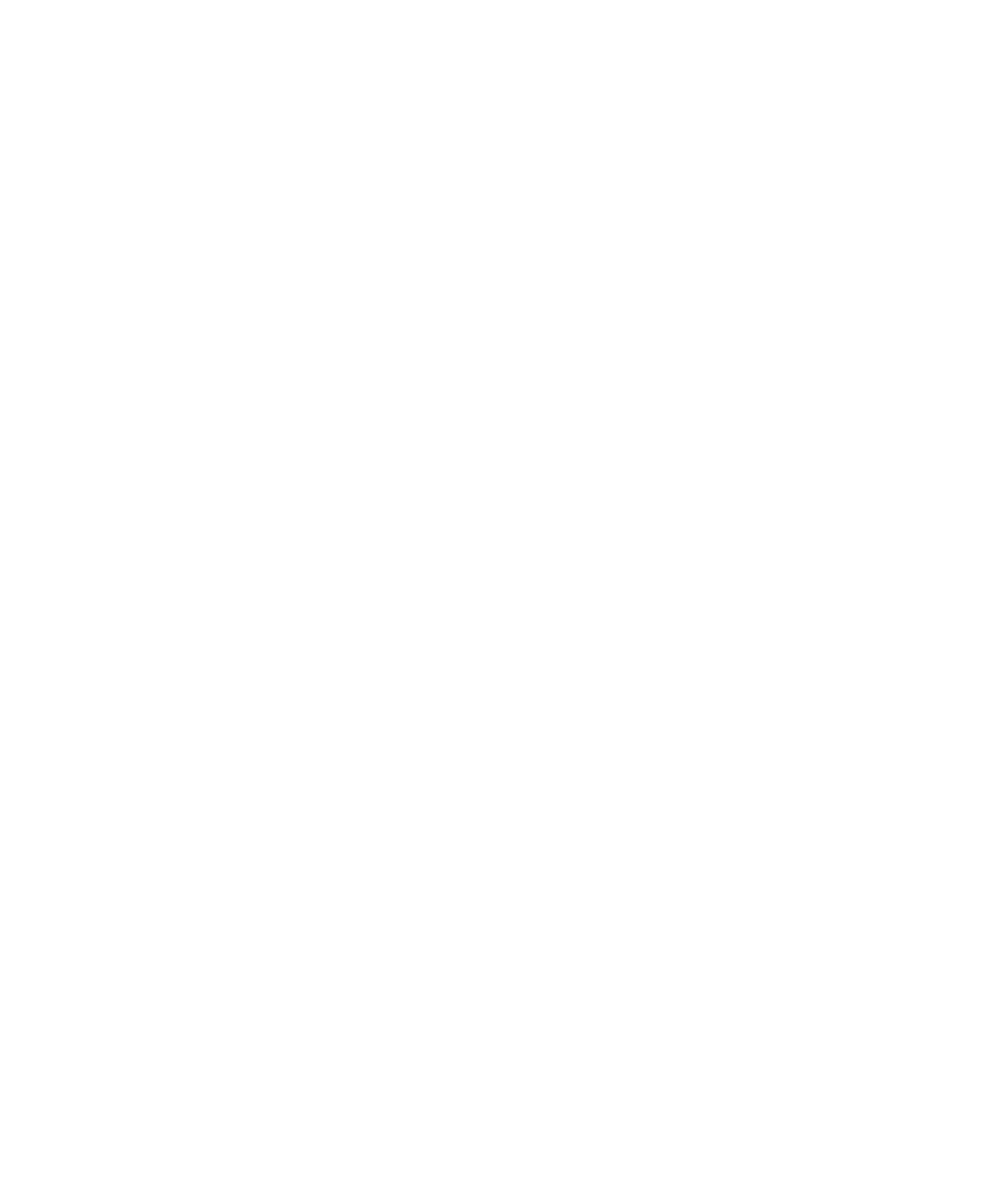Locate the bounding box of the UI element defined by this description: "WordPress.com". The coordinates should be given as four float numbers between 0 and 1, formatted as [left, top, right, bottom].

[0.386, 0.918, 0.606, 0.954]